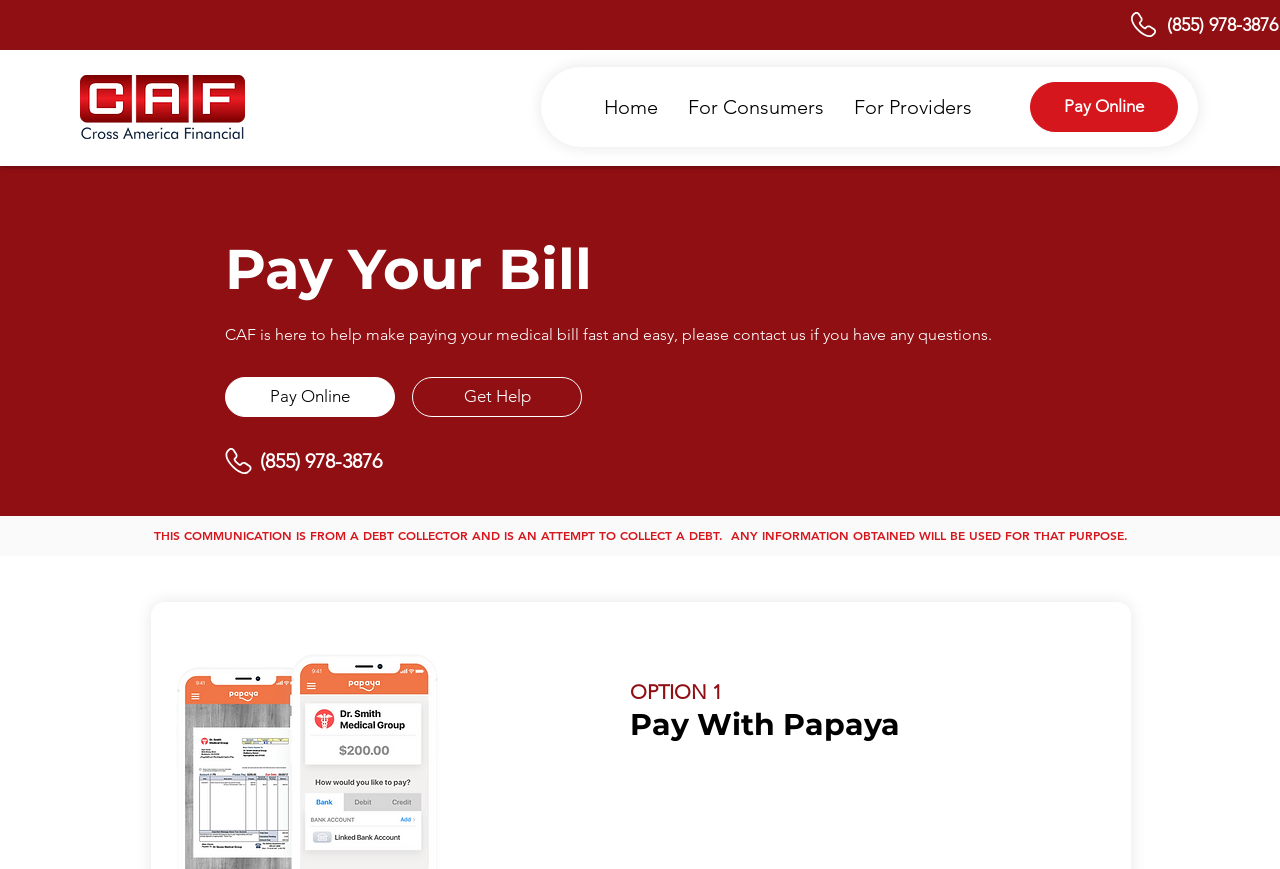Extract the main headline from the webpage and generate its text.

Pay Your Bill